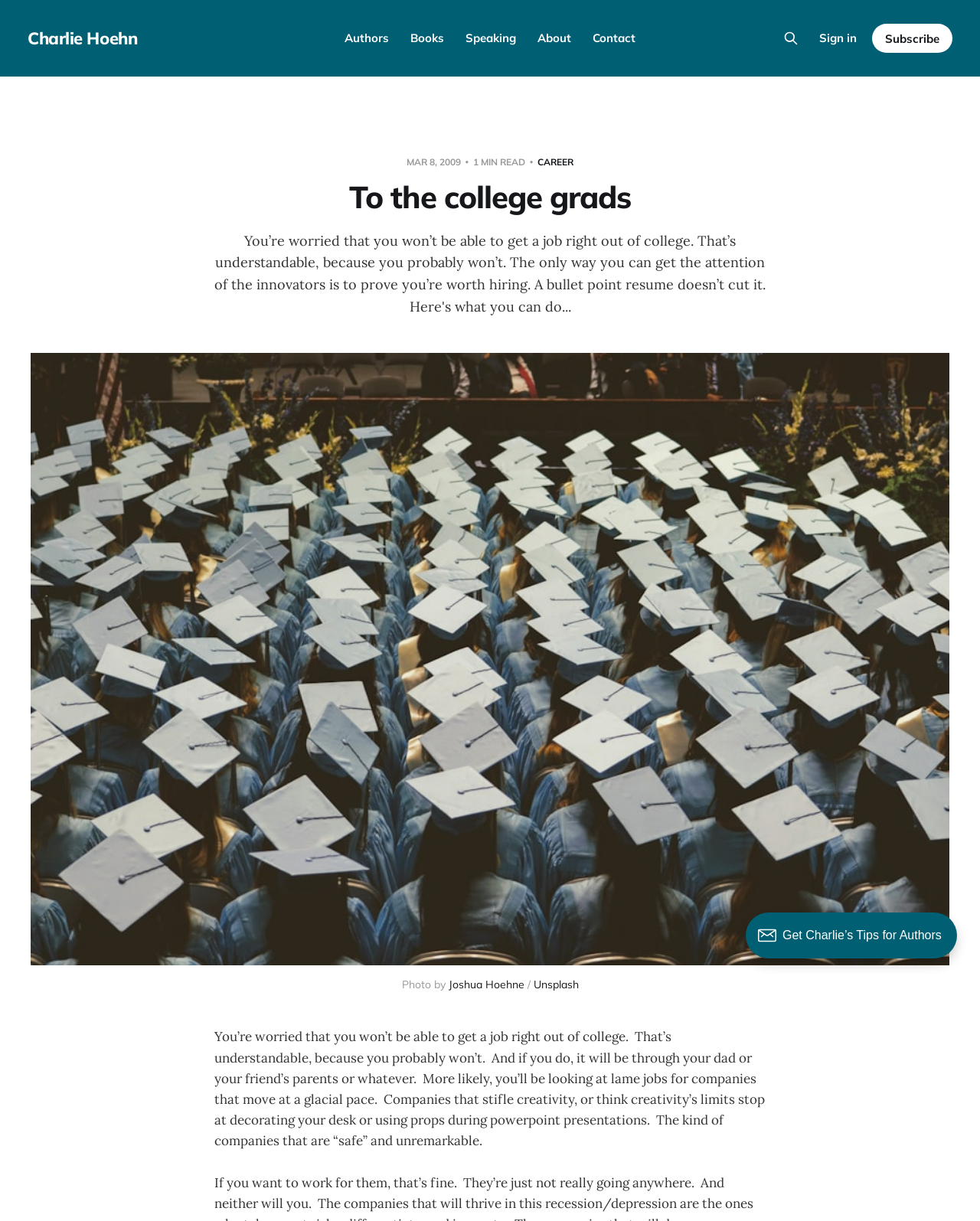Offer a meticulous caption that includes all visible features of the webpage.

This webpage appears to be a blog post titled "To the college grads" by Charlie Hoehn. At the top, there are several links to other sections of the website, including "Authors", "Books", "Speaking", "About", and "Contact". On the right side of the top section, there is a button with an image, followed by links to "Sign in" and "Subscribe".

Below the top section, there is a header area with a time stamp indicating the post was published on March 8, 2009, and a label showing the read time as 1 minute. The category of the post is "CAREER". The main title of the post, "To the college grads", is displayed prominently in the center of the page.

The main content of the post is a block of text that discusses the challenges of finding a job after college. The text is written in a conversational tone and expresses a somewhat pessimistic view of the job market.

To the left of the main text, there is a large figure with an image, which is captioned with a photo credit to Joshua Hoehne on Unsplash. At the bottom of the page, there is an iframe element, but its contents are not described in the accessibility tree.

Overall, the webpage has a simple layout with a focus on the main blog post content. The text is easy to read, and the image adds a visual element to the page.